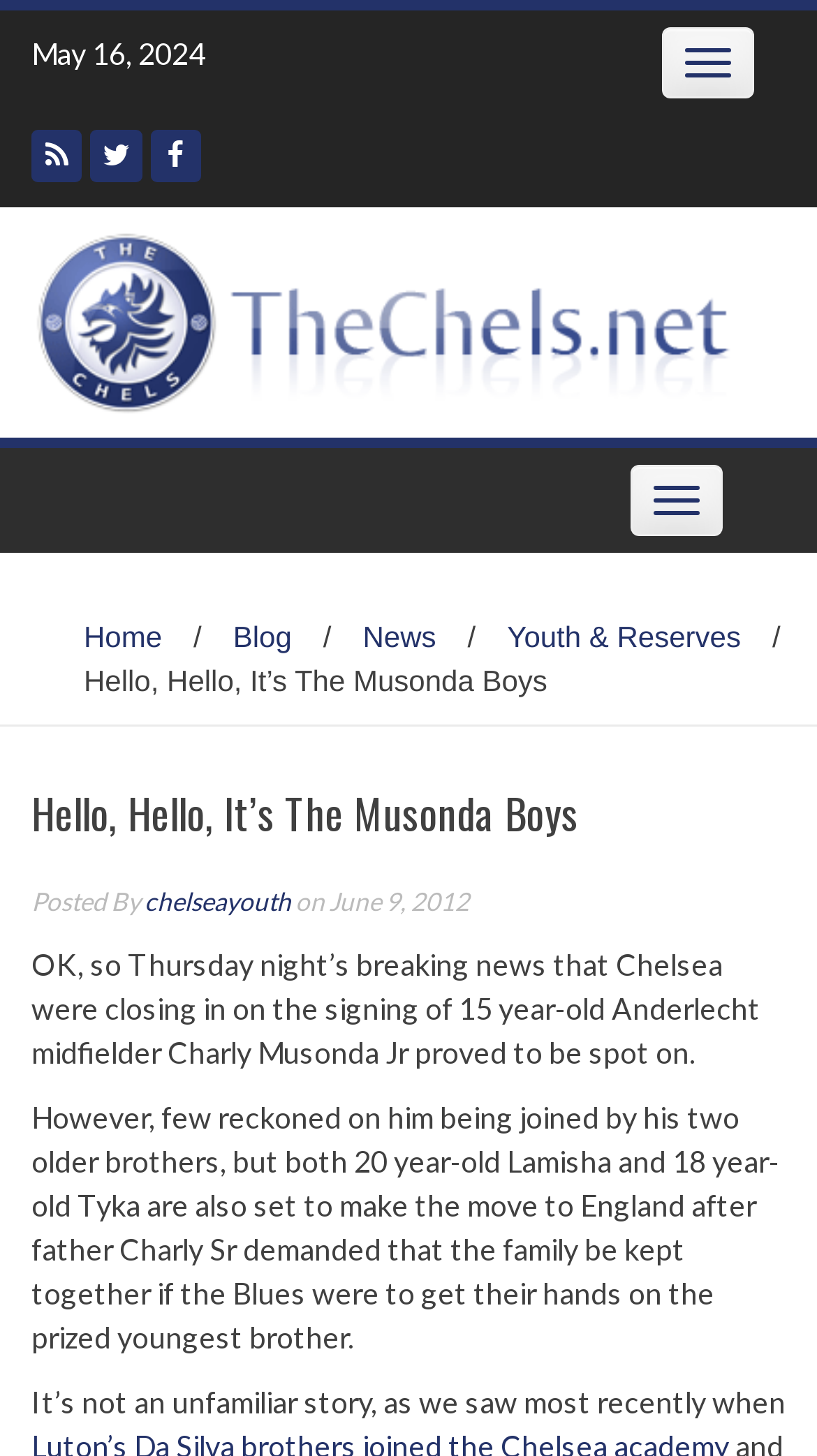Identify the bounding box coordinates necessary to click and complete the given instruction: "Click the toggle navigation button".

[0.81, 0.019, 0.923, 0.068]